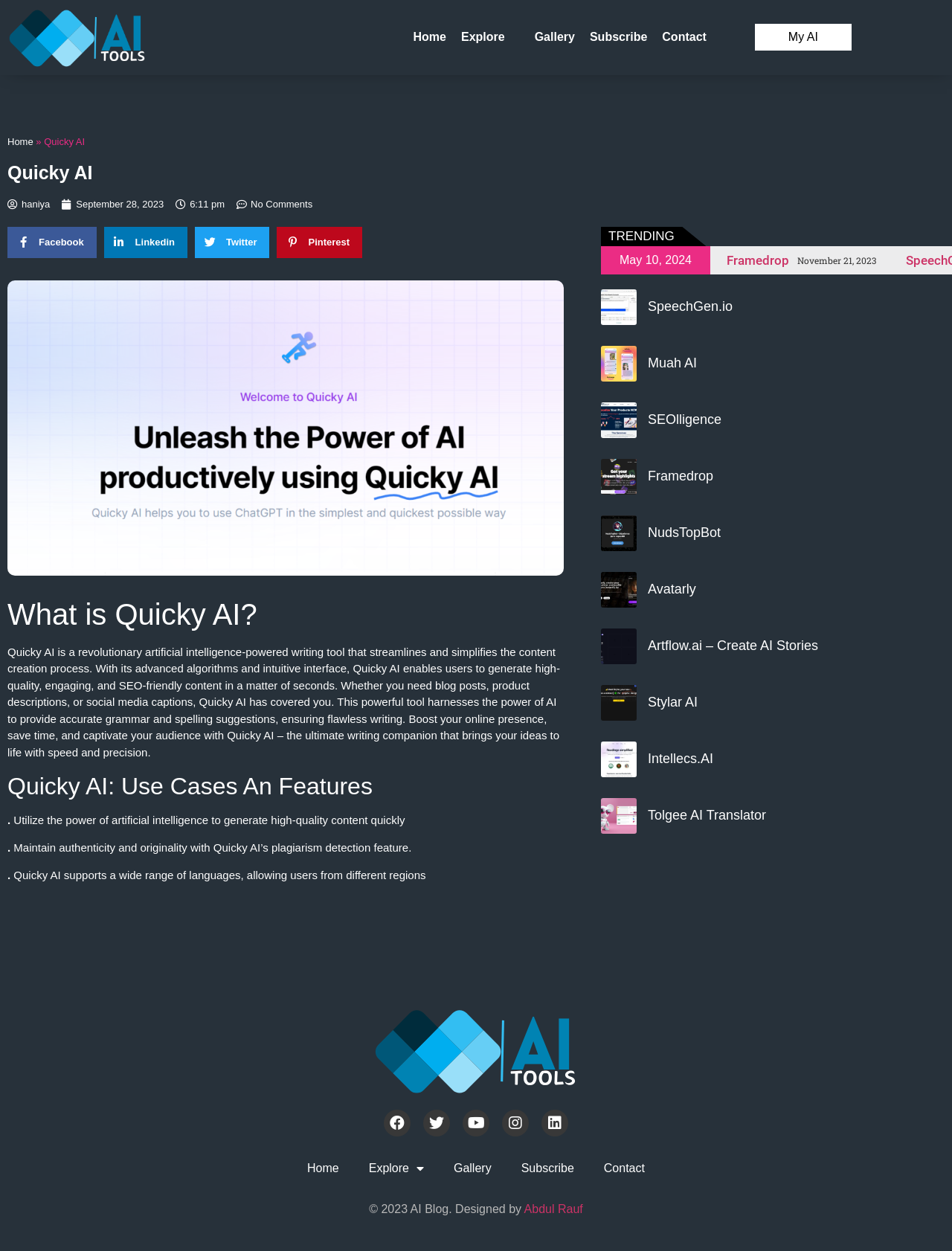What is the name of the AI writing tool?
Based on the image, provide a one-word or brief-phrase response.

Quicky AI